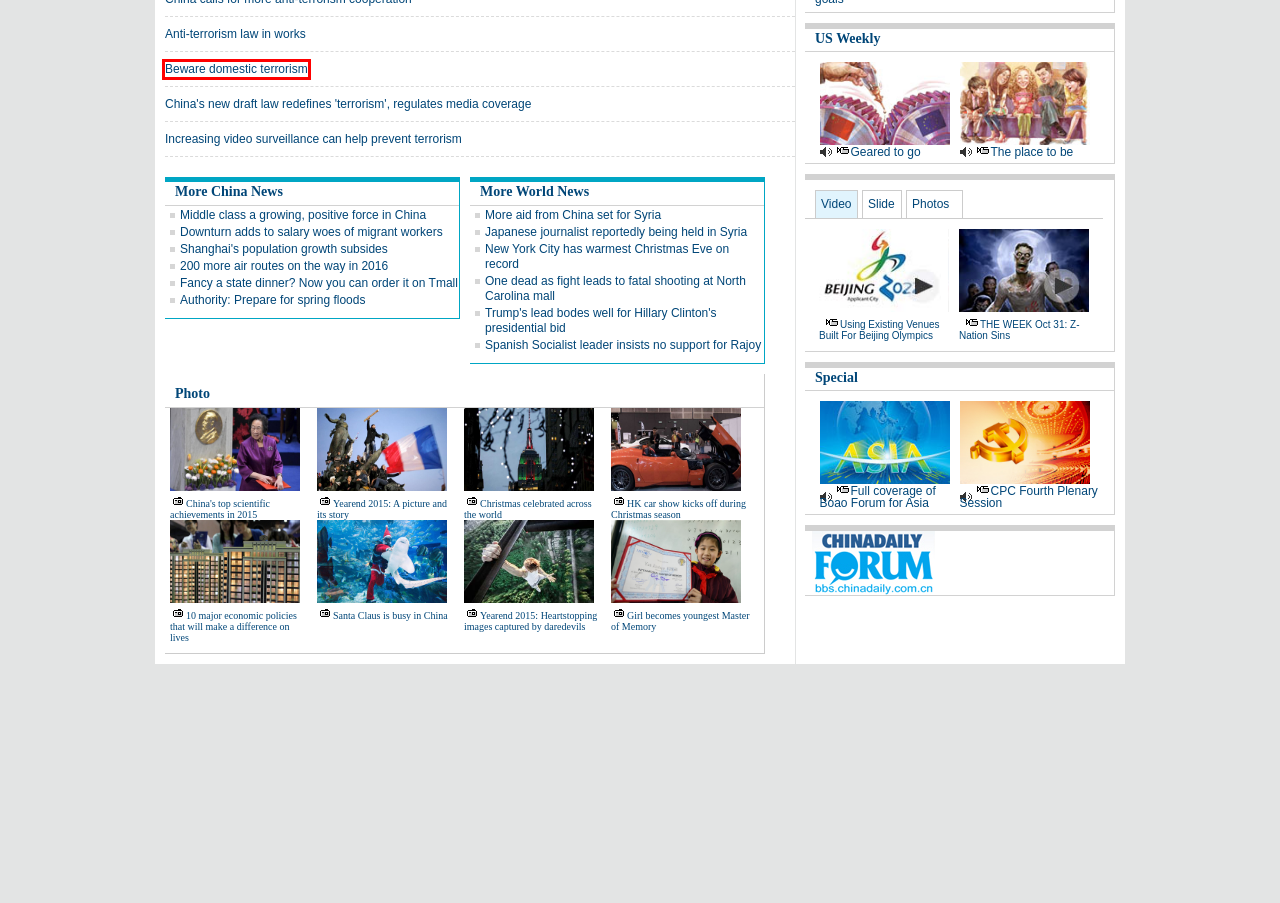Evaluate the webpage screenshot and identify the element within the red bounding box. Select the webpage description that best fits the new webpage after clicking the highlighted element. Here are the candidates:
A. Anti-terrorism law in works
 - Chinadaily.com.cn
B. China's new draft law redefines 'terrorism', regulates media coverage[1]- Chinadaily.com.cn
C. Gay sex blamed for rise in young students with HIV/AIDS|Society|chinadaily.com.cn
D. Beware domestic terrorism|City Lights|chinadaily.com.cn
E. CPC Fourth Plenary Session - Chinadaily.com.cn
F. Boao Forum For Asia 2015
G. Licenses revoked in anti-porn campaign|Society|chinadaily.com.cn
H. Increasing video surveillance can help prevent terrorism|City Lights|chinadaily.com.cn

D